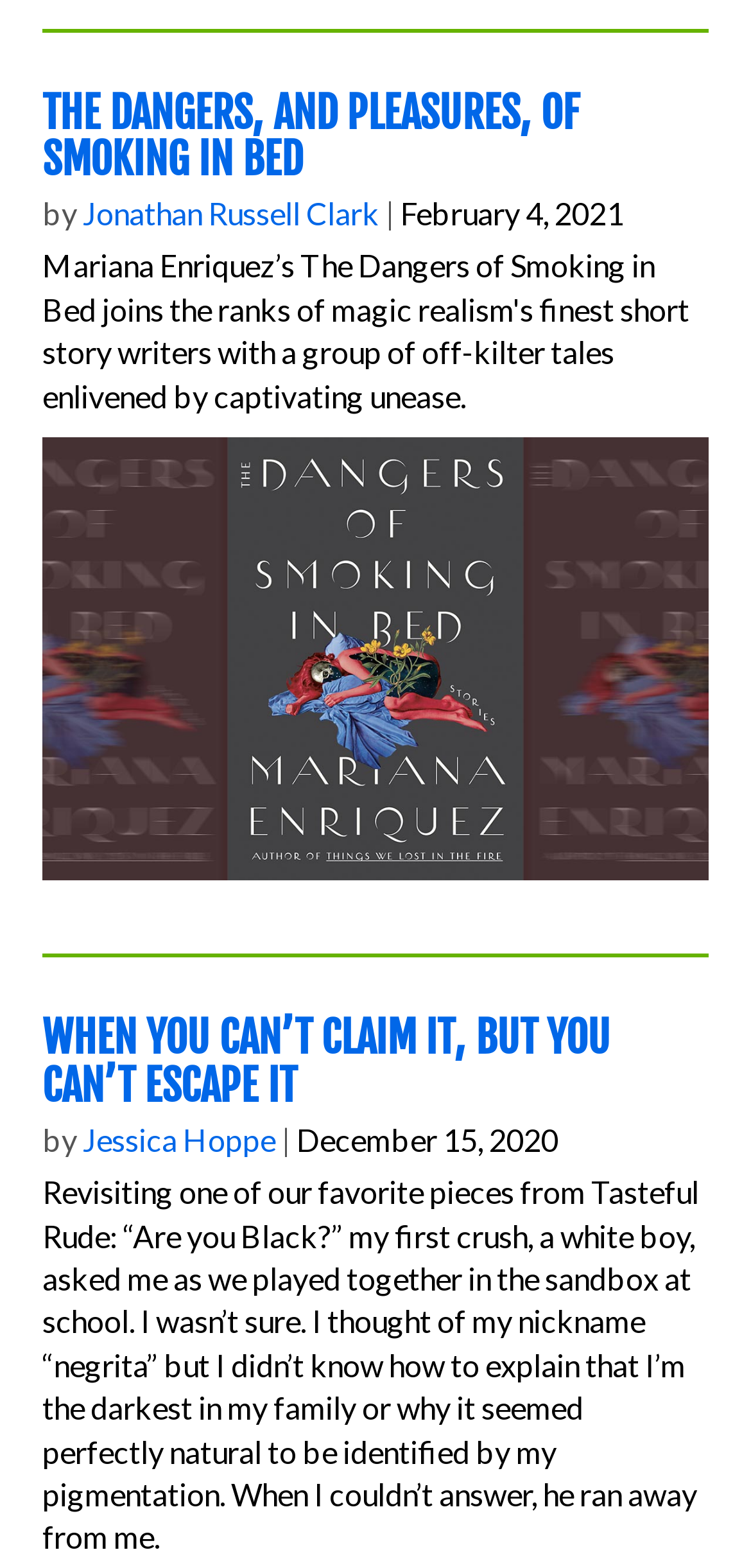Can you give a comprehensive explanation to the question given the content of the image?
What is the name of the book in the first article?

I saw an image with the text 'Smoking in Bed cover' below the first article title. This suggests that the book being discussed in the first article is called 'Smoking in Bed'.